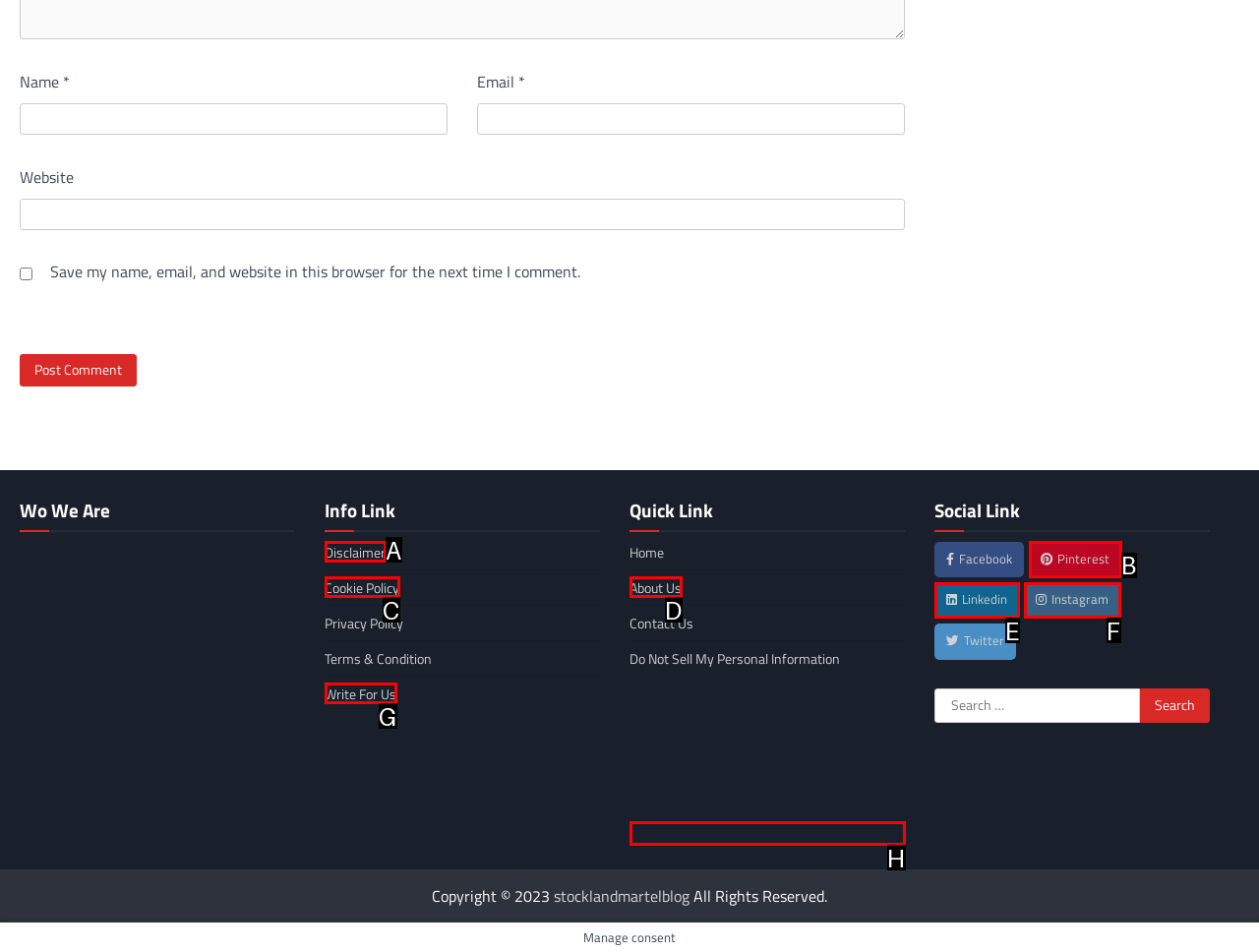Choose the option that matches the following description: Write For Us
Answer with the letter of the correct option.

G